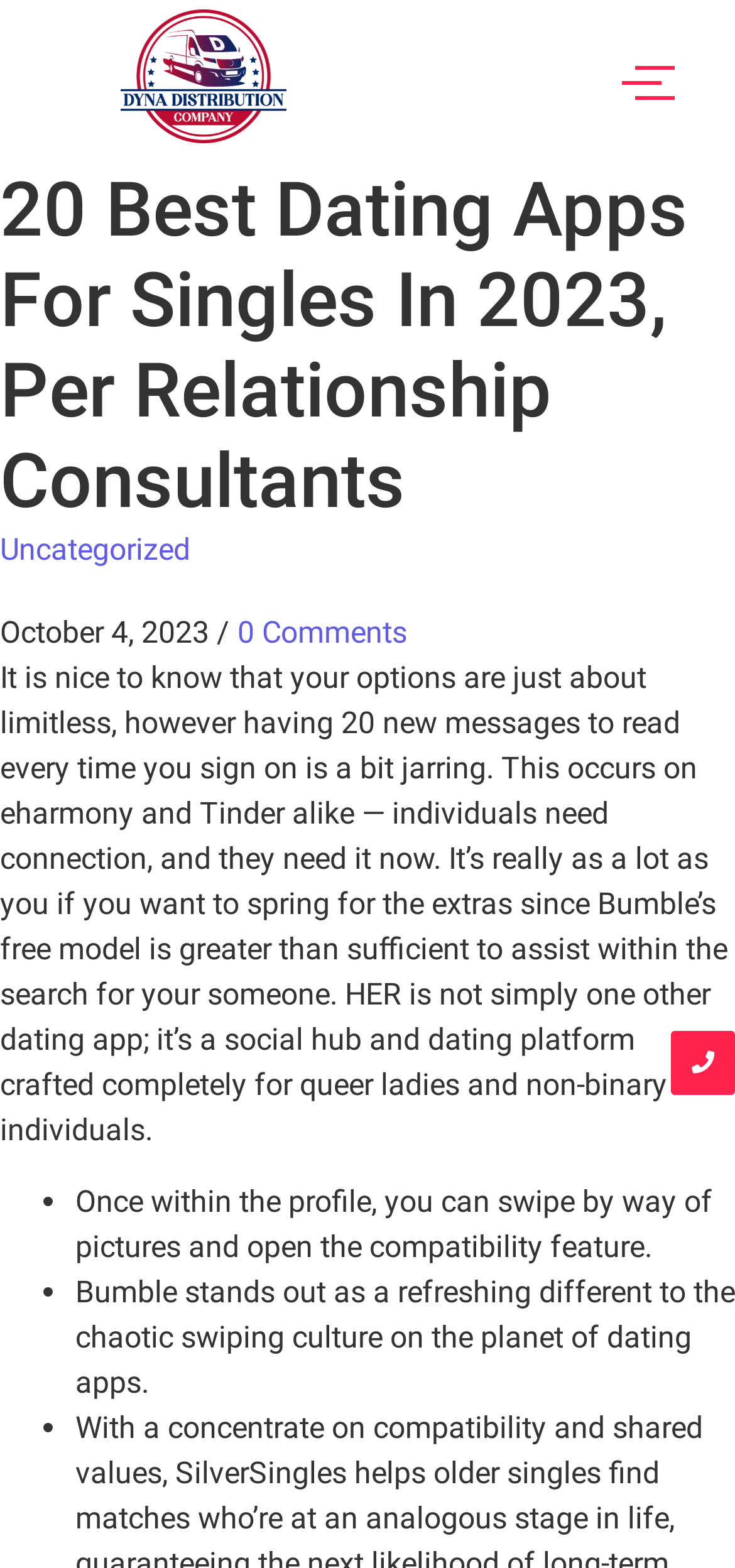What is the name of the dating app that stands out as a refreshing alternative?
From the details in the image, answer the question comprehensively.

The webpage text mentions 'Bumble stands out as a refreshing alternative to the chaotic swiping culture on the world of dating apps', which indicates that Bumble is the dating app being referred to.